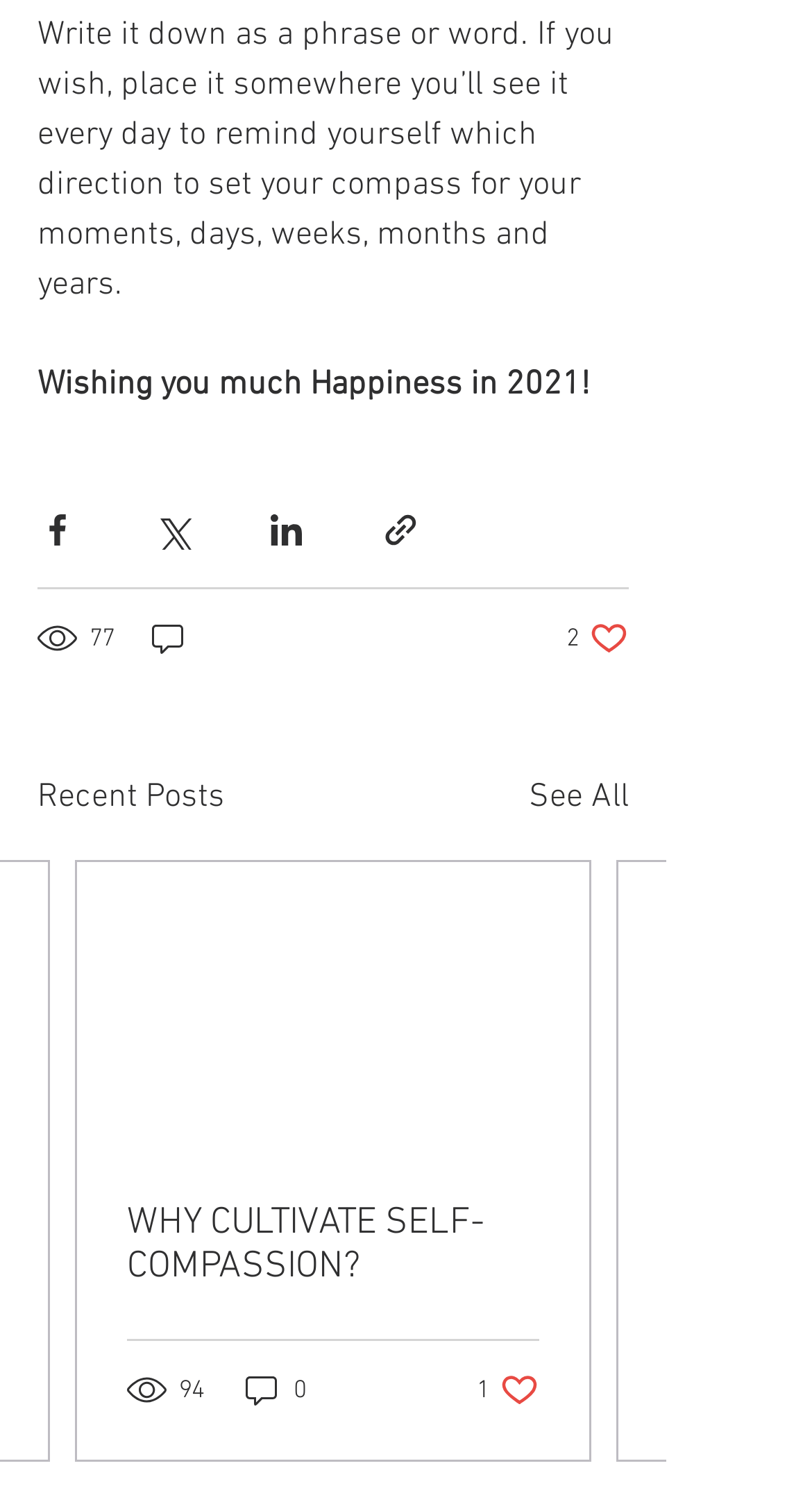What is the number of comments for the second post?
Look at the screenshot and respond with a single word or phrase.

0